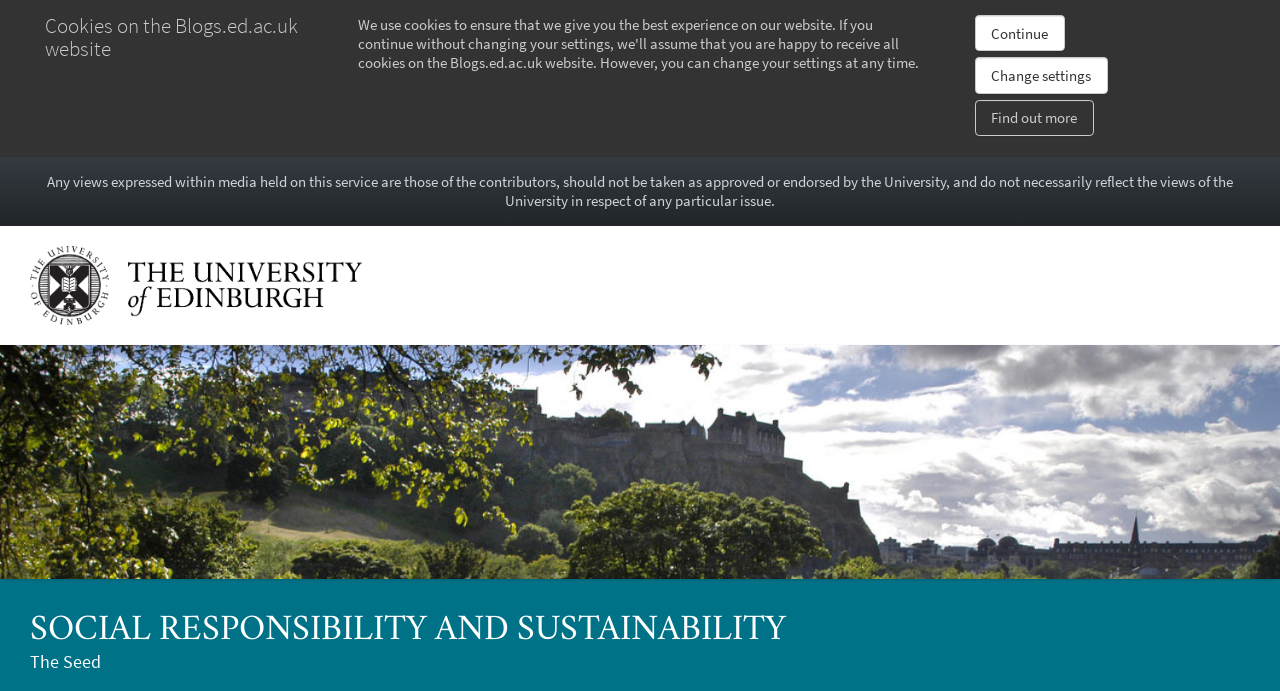What is the relationship between the contributors and the University?
We need a detailed and meticulous answer to the question.

I found the answer by reading the StaticText element 'Any views expressed within media held on this service are those of the contributors, should not be taken as approved or endorsed by the University, and do not necessarily reflect the views of the University in respect of any particular issue.' which explains the relationship between the contributors and the University.